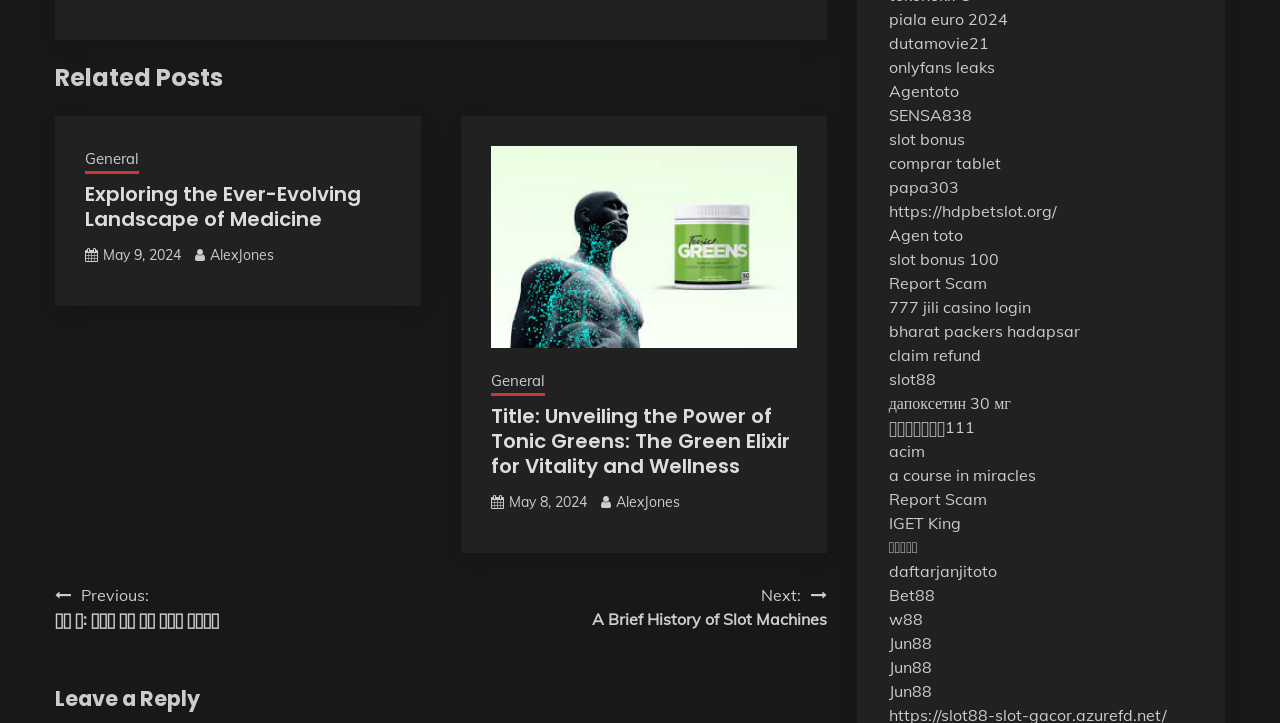Identify the bounding box coordinates of the clickable region necessary to fulfill the following instruction: "Click on 'Related Posts'". The bounding box coordinates should be four float numbers between 0 and 1, i.e., [left, top, right, bottom].

[0.043, 0.083, 0.646, 0.133]